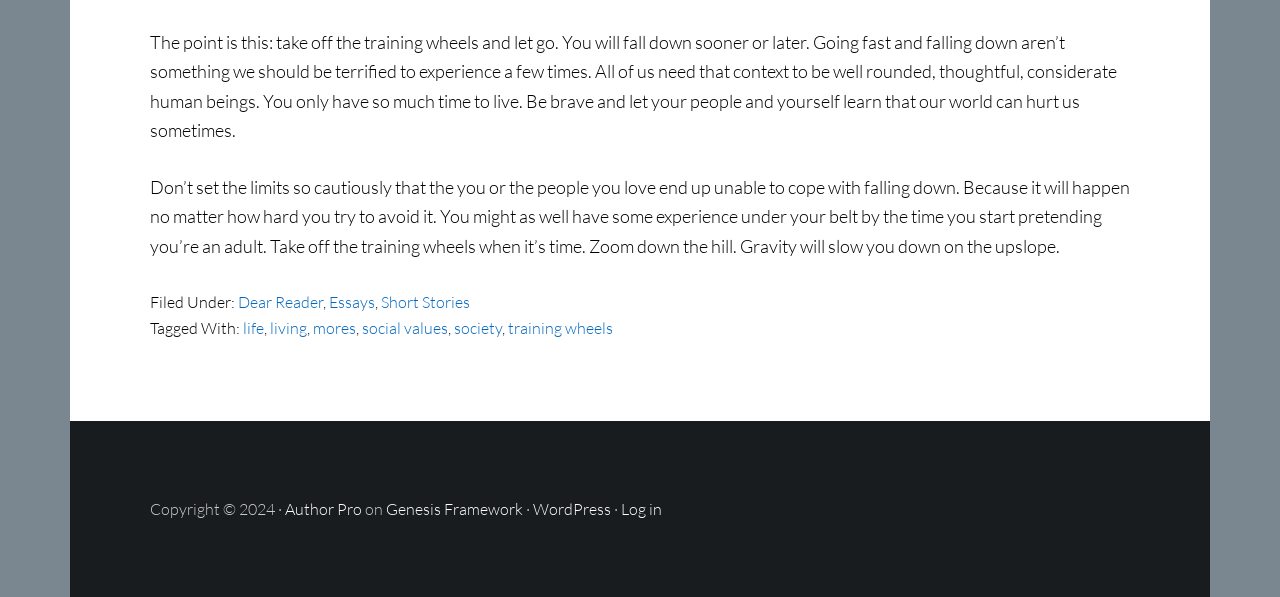Please mark the clickable region by giving the bounding box coordinates needed to complete this instruction: "Click on the 'Dear Reader' link".

[0.186, 0.489, 0.252, 0.523]